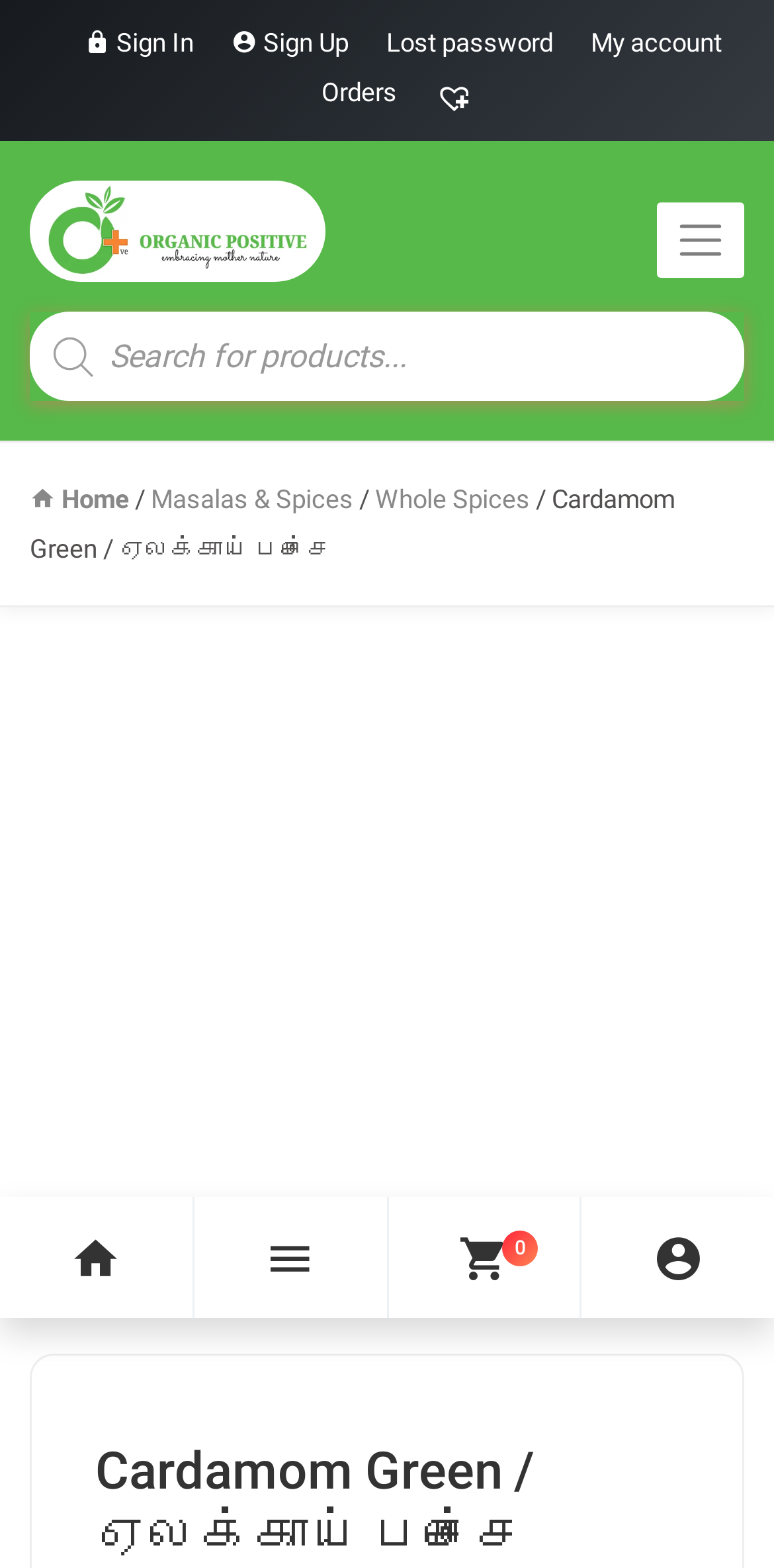Locate the bounding box coordinates of the area that needs to be clicked to fulfill the following instruction: "Learn about green cardamom". The coordinates should be in the format of four float numbers between 0 and 1, namely [left, top, right, bottom].

[0.038, 0.625, 0.962, 0.644]